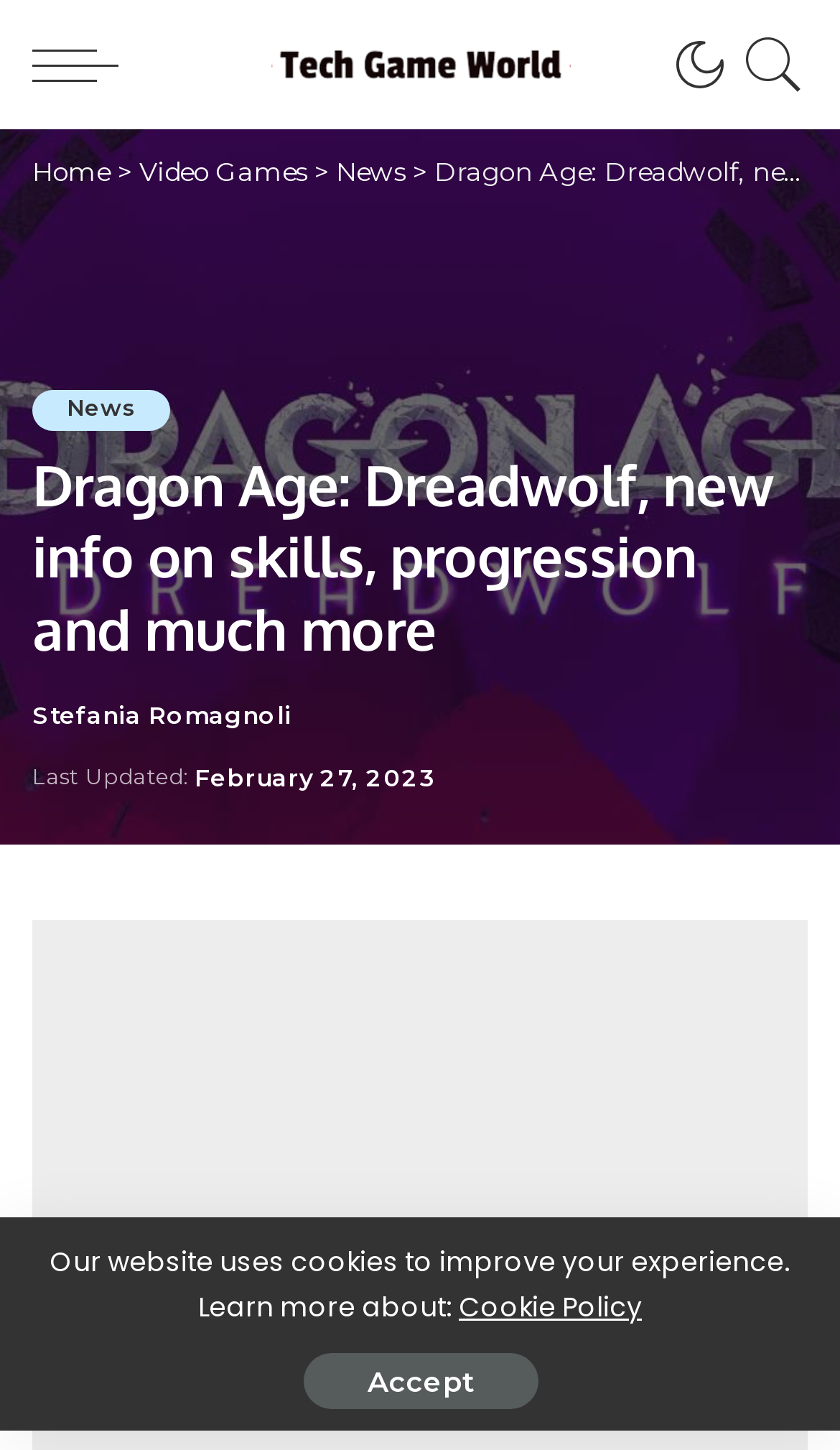Please specify the bounding box coordinates of the clickable section necessary to execute the following command: "Check the latest news".

[0.4, 0.107, 0.482, 0.129]